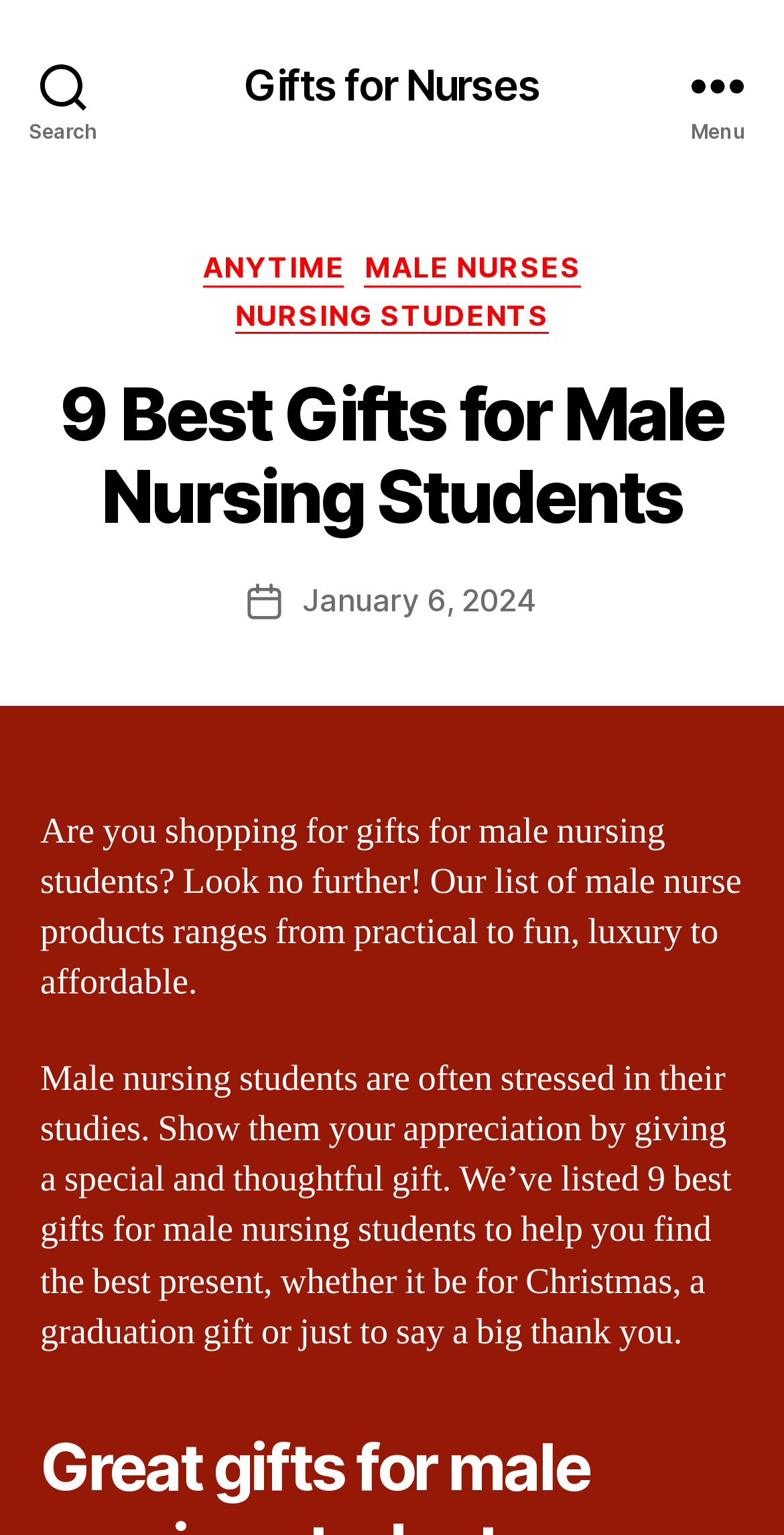Please find and report the primary heading text from the webpage.

9 Best Gifts for Male Nursing Students